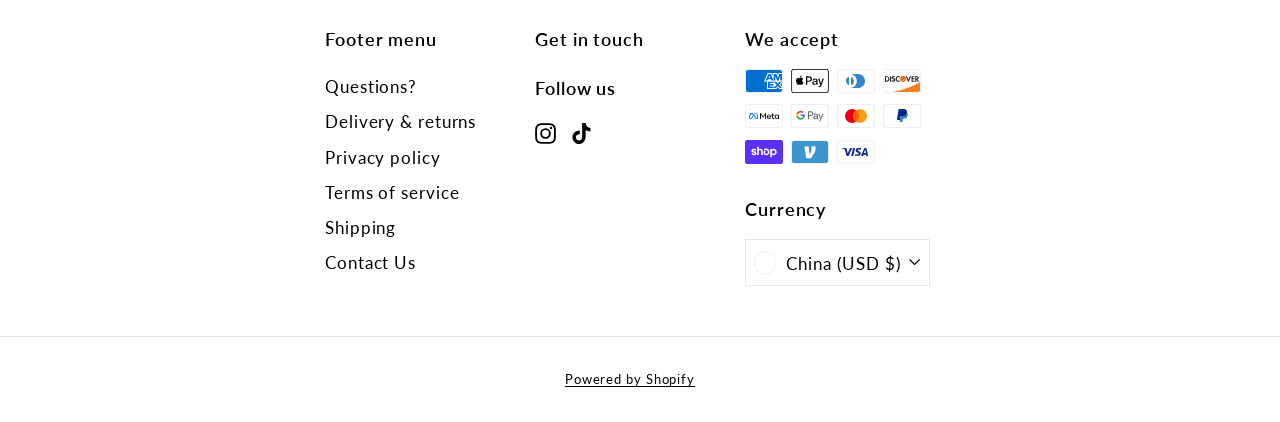Please specify the bounding box coordinates of the area that should be clicked to accomplish the following instruction: "Click on 'Questions?'". The coordinates should consist of four float numbers between 0 and 1, i.e., [left, top, right, bottom].

[0.254, 0.164, 0.326, 0.247]